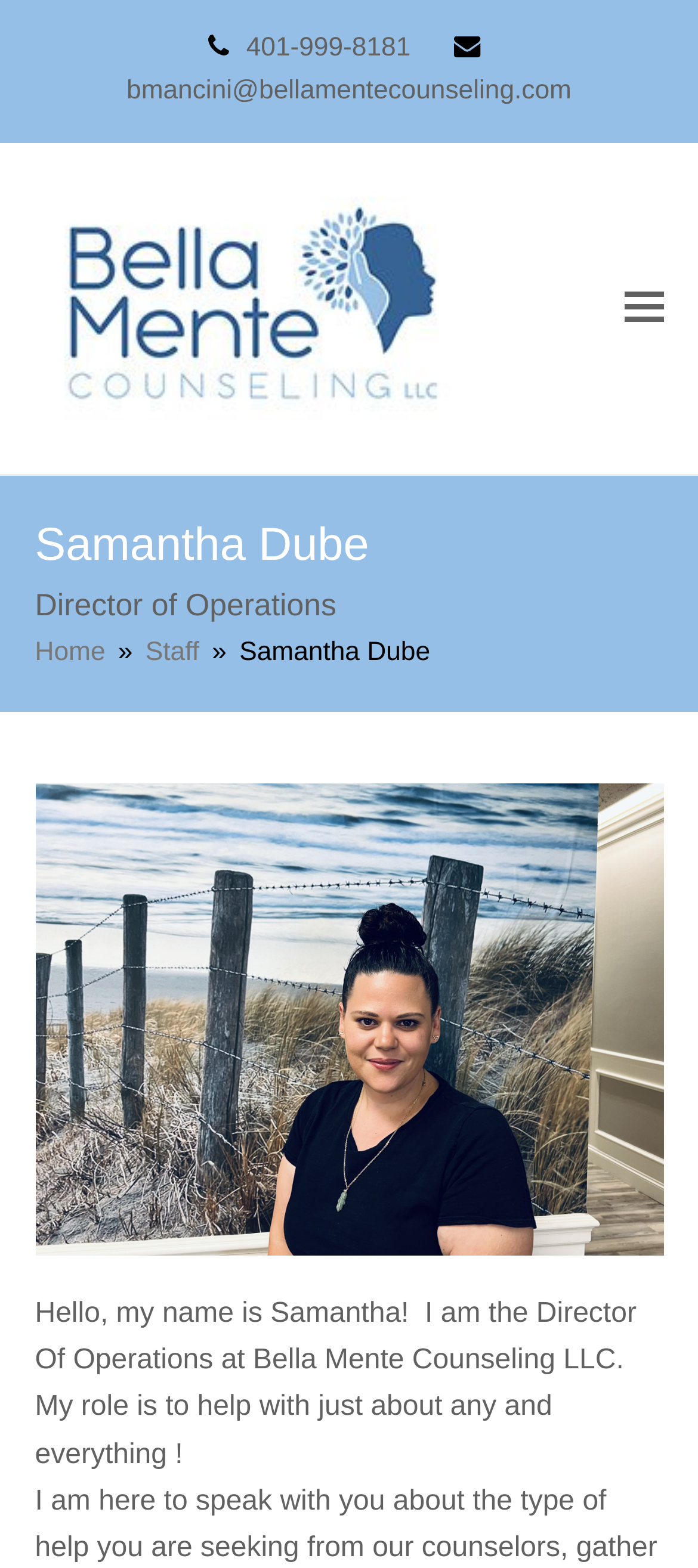Provide an in-depth caption for the contents of the webpage.

The webpage is about Samantha Dube, the Director of Operations at Bella Mente Counseling. At the top of the page, there is a phone number "401-999-8181" and an email address "bmancini@bellamentecounseling.com". Below these contact details, there is a table with a logo of Bella Mente Counseling, which is also a link to the counseling service.

On the top-right corner, there is a button to toggle the mobile menu. Below this button, there is a header section with the title "Samantha Dube" and a subtitle "Director of Operations". Underneath, there is a navigation menu with links to "Home", "Staff", and the current page "Samantha Dube".

The main content of the page is a brief introduction to Samantha, where she describes her role at Bella Mente Counseling. This text is located at the bottom of the page, spanning almost the entire width.